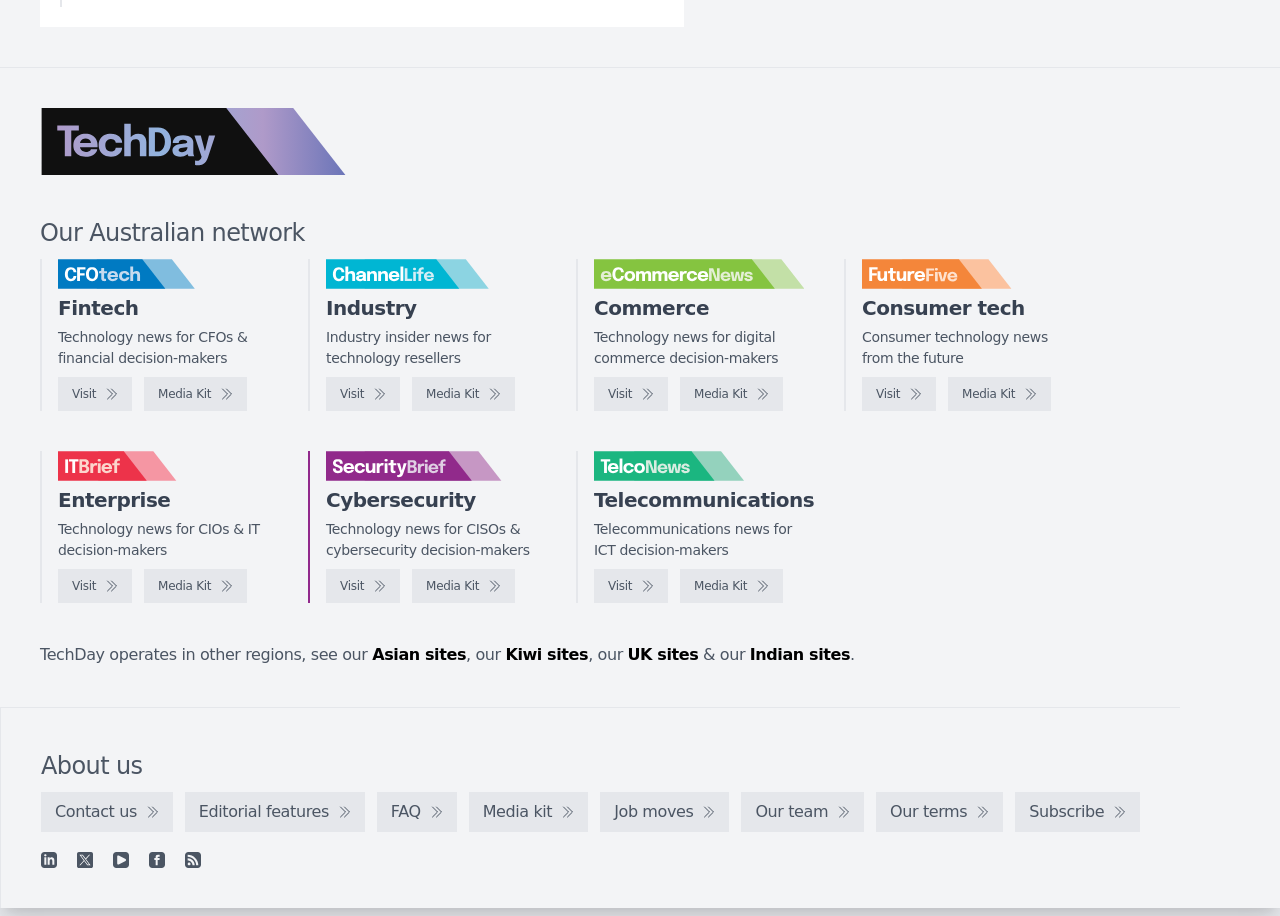How many regions does TechDay operate in?
Respond to the question with a single word or phrase according to the image.

Multiple